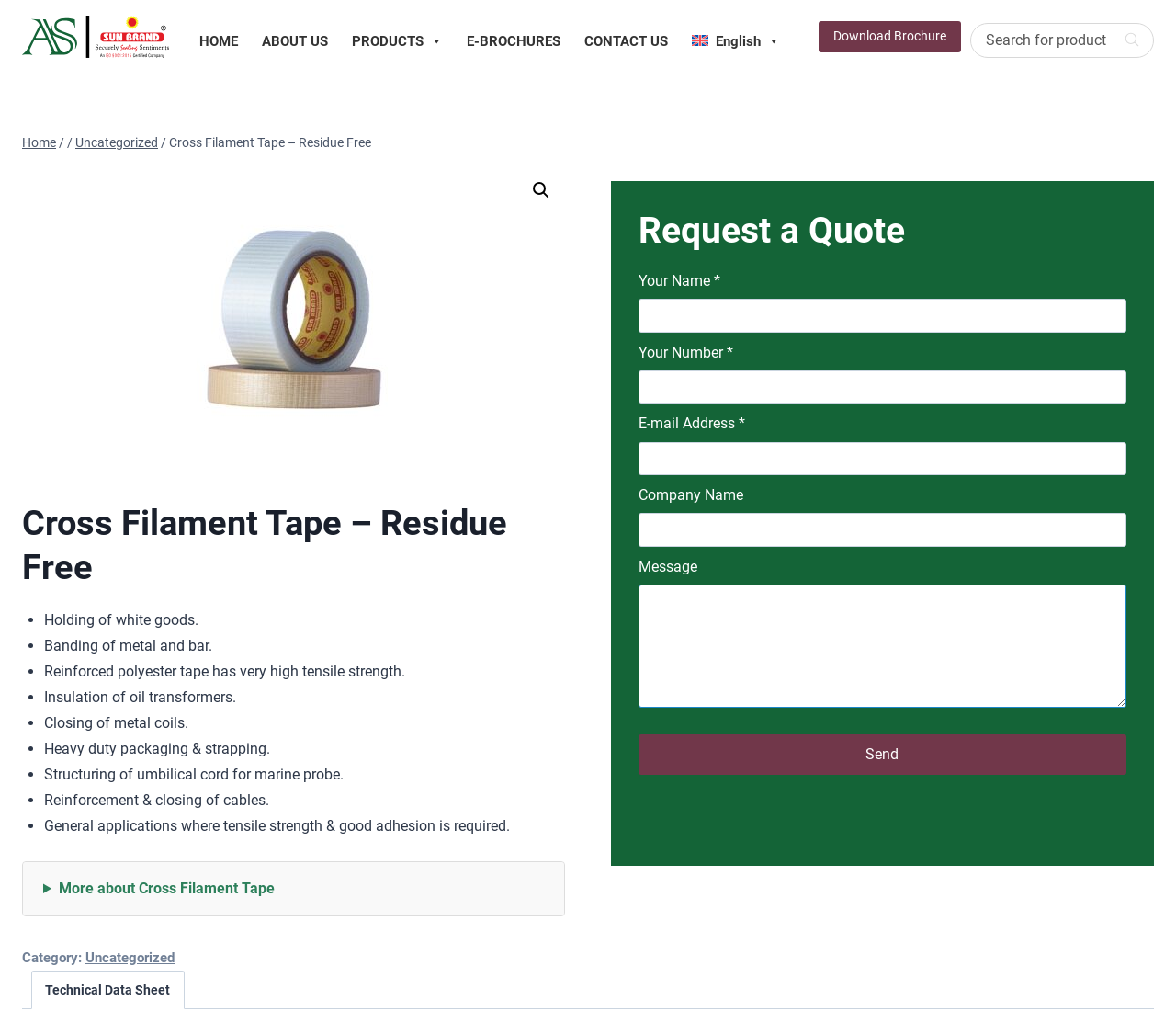What is the name of the product?
From the image, provide a succinct answer in one word or a short phrase.

Cross Filament Tape